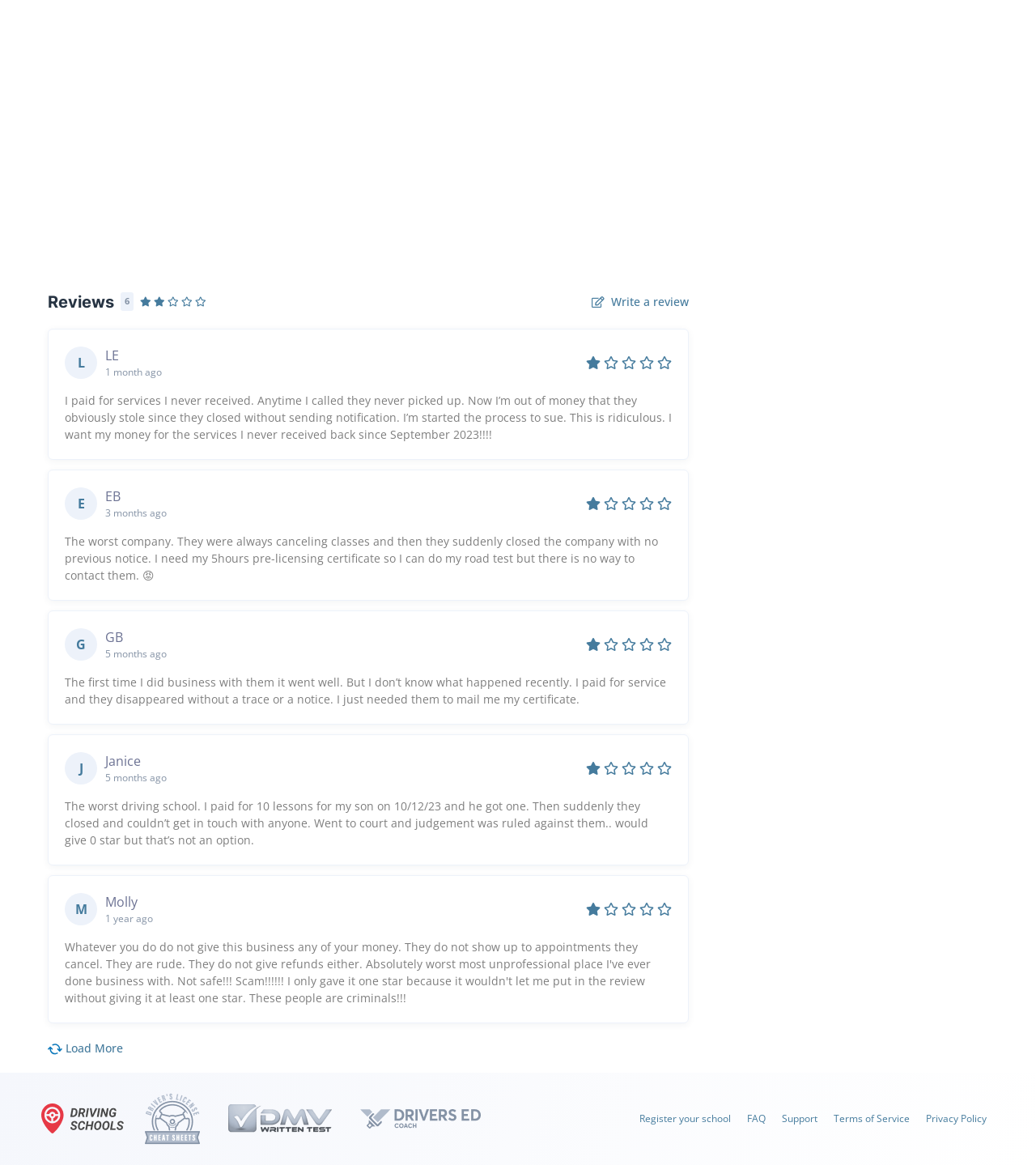What is the rating of the reviewed company?
Please provide an in-depth and detailed response to the question.

The webpage does not explicitly display a rating for the reviewed company. Although there are review texts, no rating is provided.